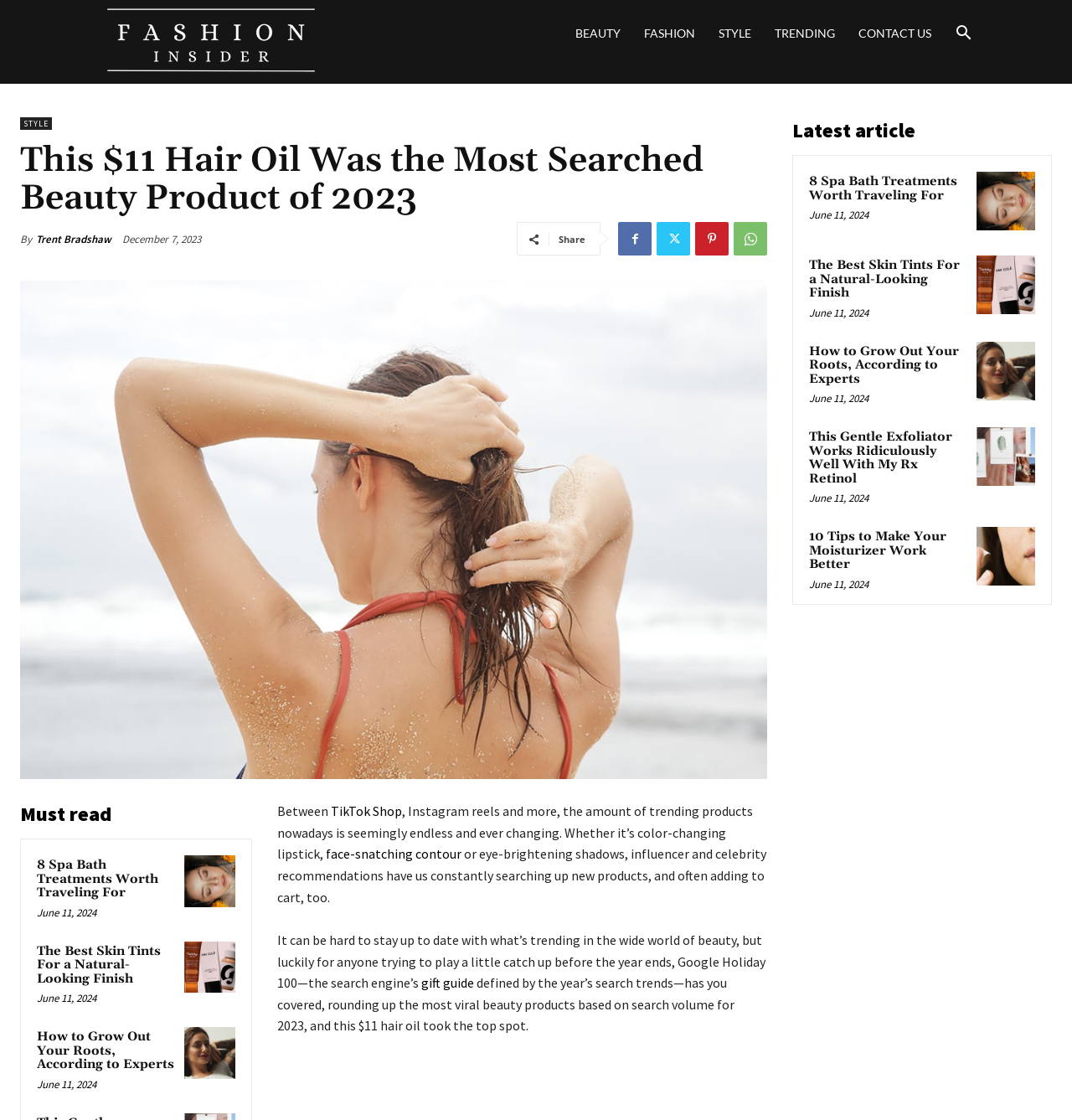Specify the bounding box coordinates of the area that needs to be clicked to achieve the following instruction: "Read the article about the $11 hair oil".

[0.019, 0.127, 0.716, 0.195]